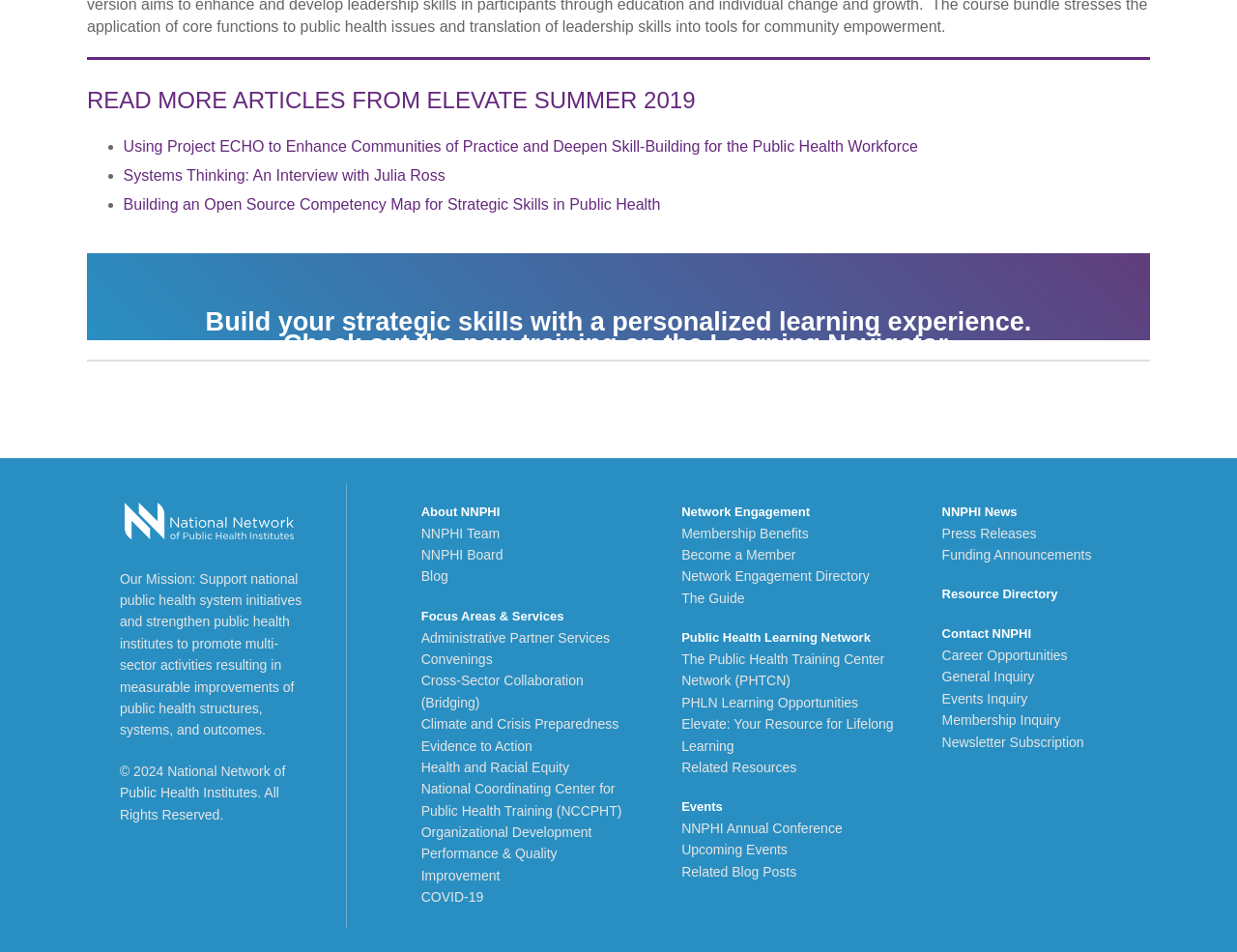Please mark the clickable region by giving the bounding box coordinates needed to complete this instruction: "Check the 'REAL ESTATE' section".

None